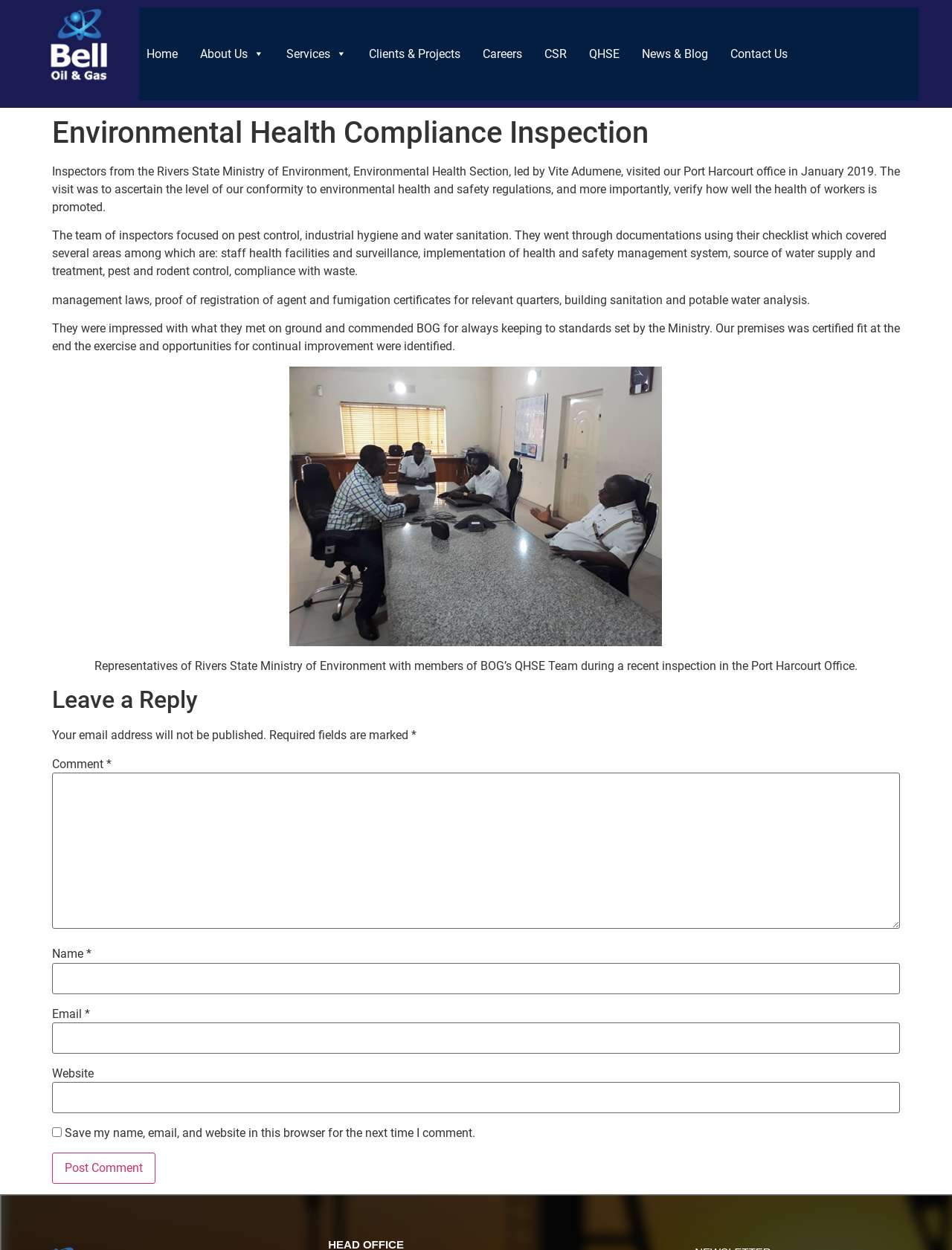Bounding box coordinates are given in the format (top-left x, top-left y, bottom-right x, bottom-right y). All values should be floating point numbers between 0 and 1. Provide the bounding box coordinate for the UI element described as: About Us

[0.203, 0.006, 0.285, 0.08]